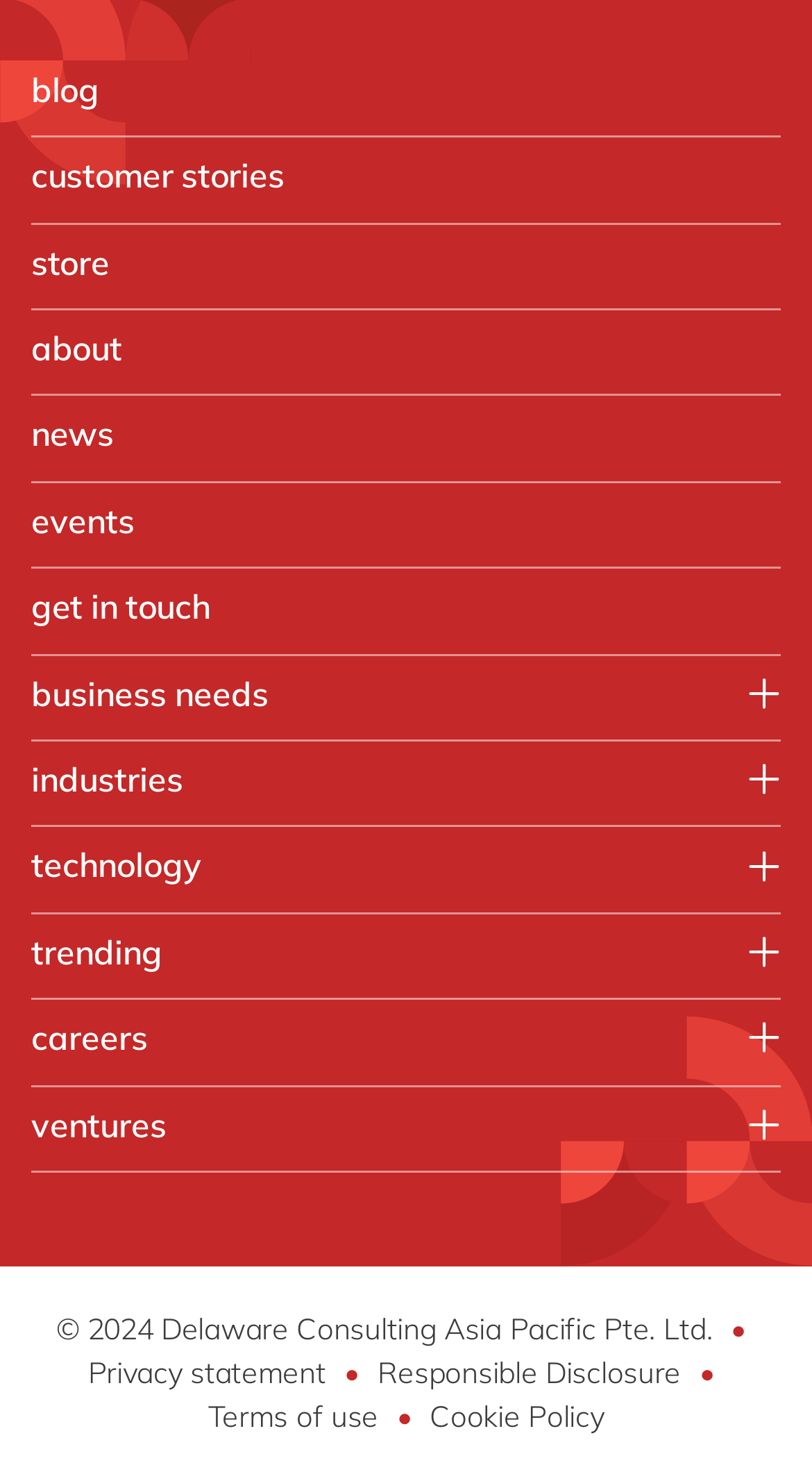Determine the bounding box coordinates for the clickable element required to fulfill the instruction: "view the careers page". Provide the coordinates as four float numbers between 0 and 1, i.e., [left, top, right, bottom].

[0.038, 0.682, 0.962, 0.72]